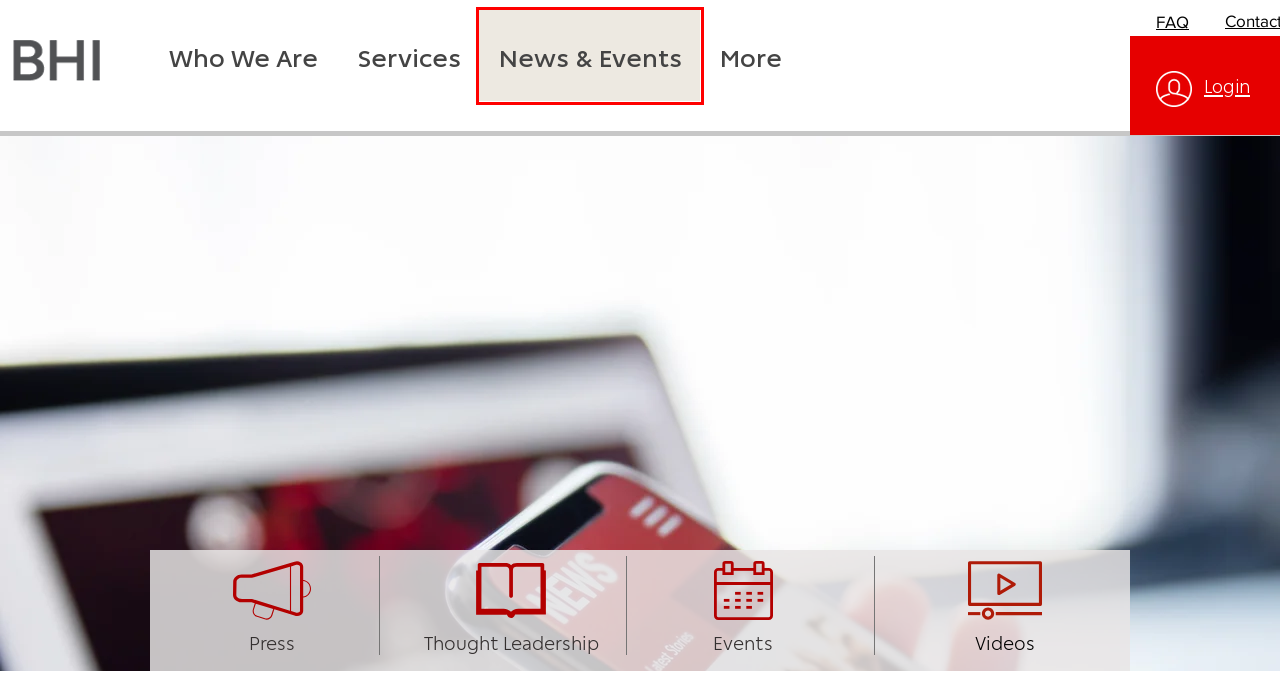You have a screenshot of a webpage with a red bounding box around a UI element. Determine which webpage description best matches the new webpage that results from clicking the element in the bounding box. Here are the candidates:
A. BHI Connect Login | Bank Hapoalim
B. Services | BHI USA
C. FAQs - BHI | Bank Hapoalim International
D. News (All) | BHI USA
E. Videos - BHI | Bank Hapoalim International
F. Events - BHI | Bank Hapoalim International
G. BHI: A Commercial Bank | Bank Hapoalim International
H. Thought Leadership - BHI | Bank Hapoalim International

D